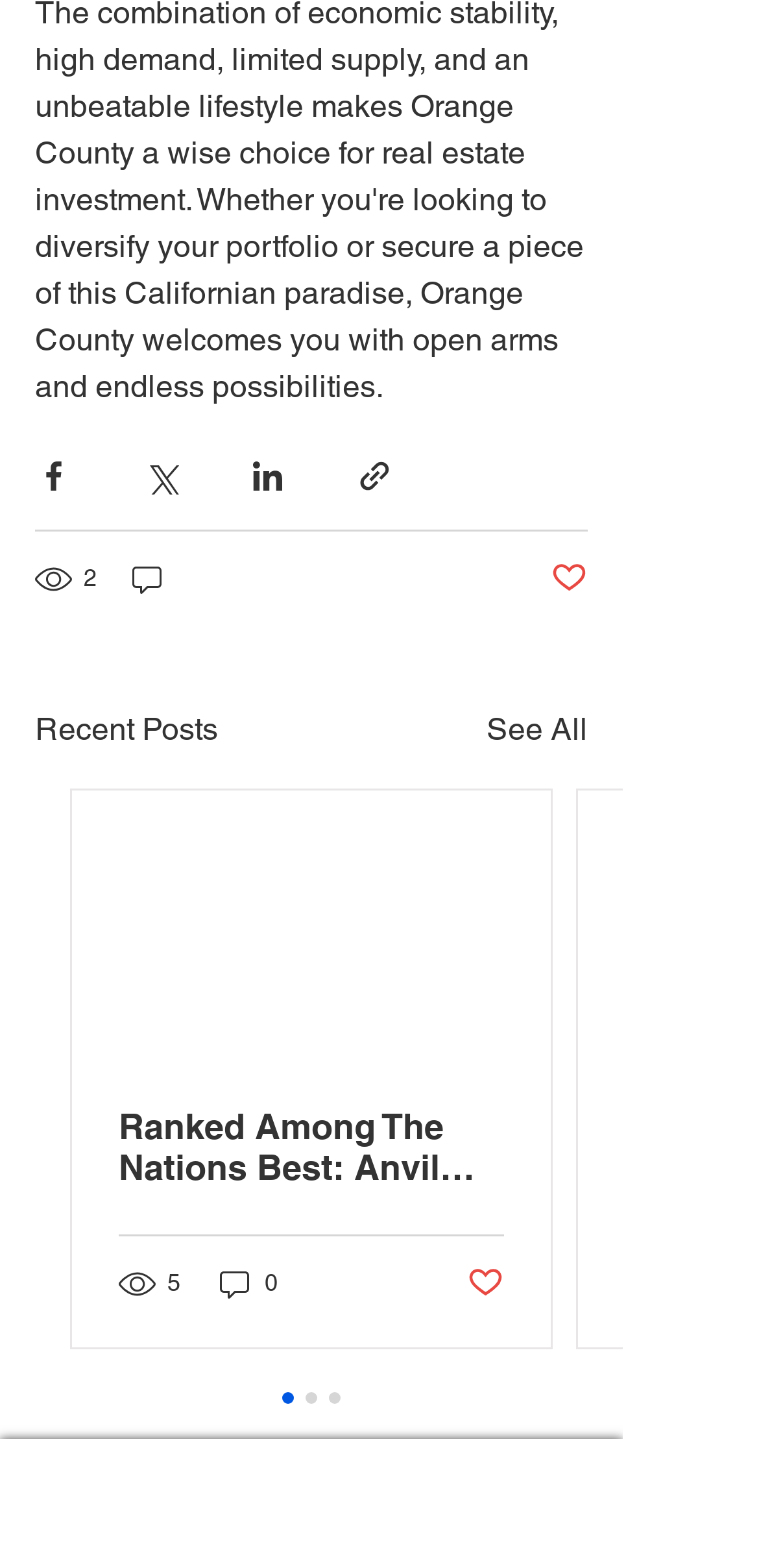Identify the bounding box coordinates for the UI element that matches this description: "Editorial Team".

None